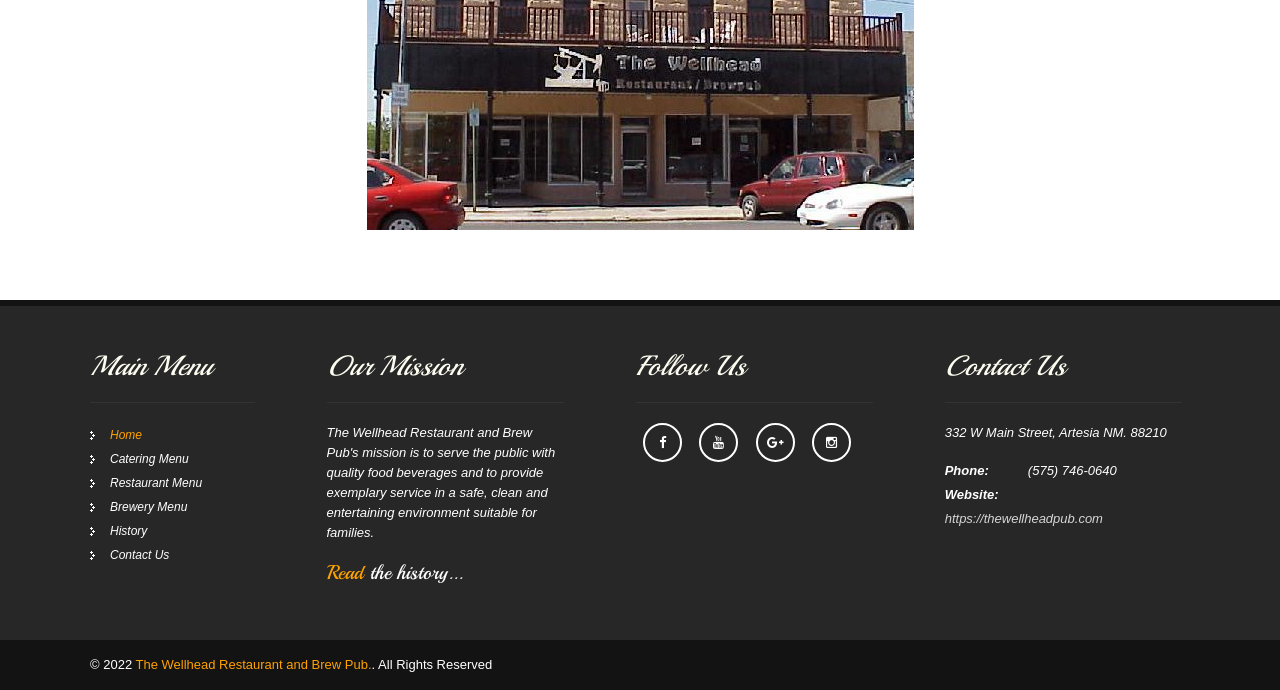Please answer the following question using a single word or phrase: 
What is the name of the restaurant?

The Wellhead Restaurant and Brew Pub